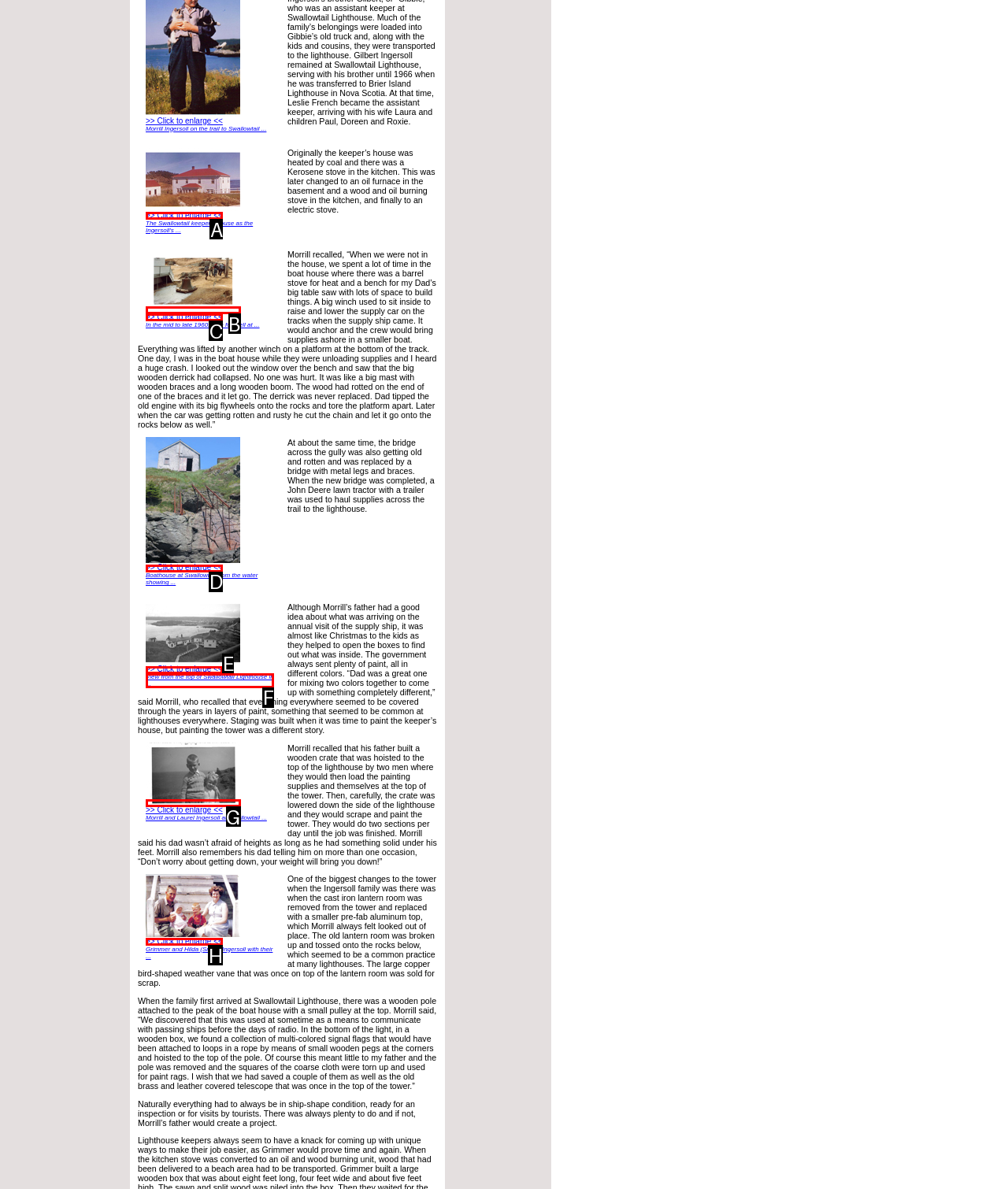Choose the option that matches the following description: >> Click to enlarge <<
Reply with the letter of the selected option directly.

D